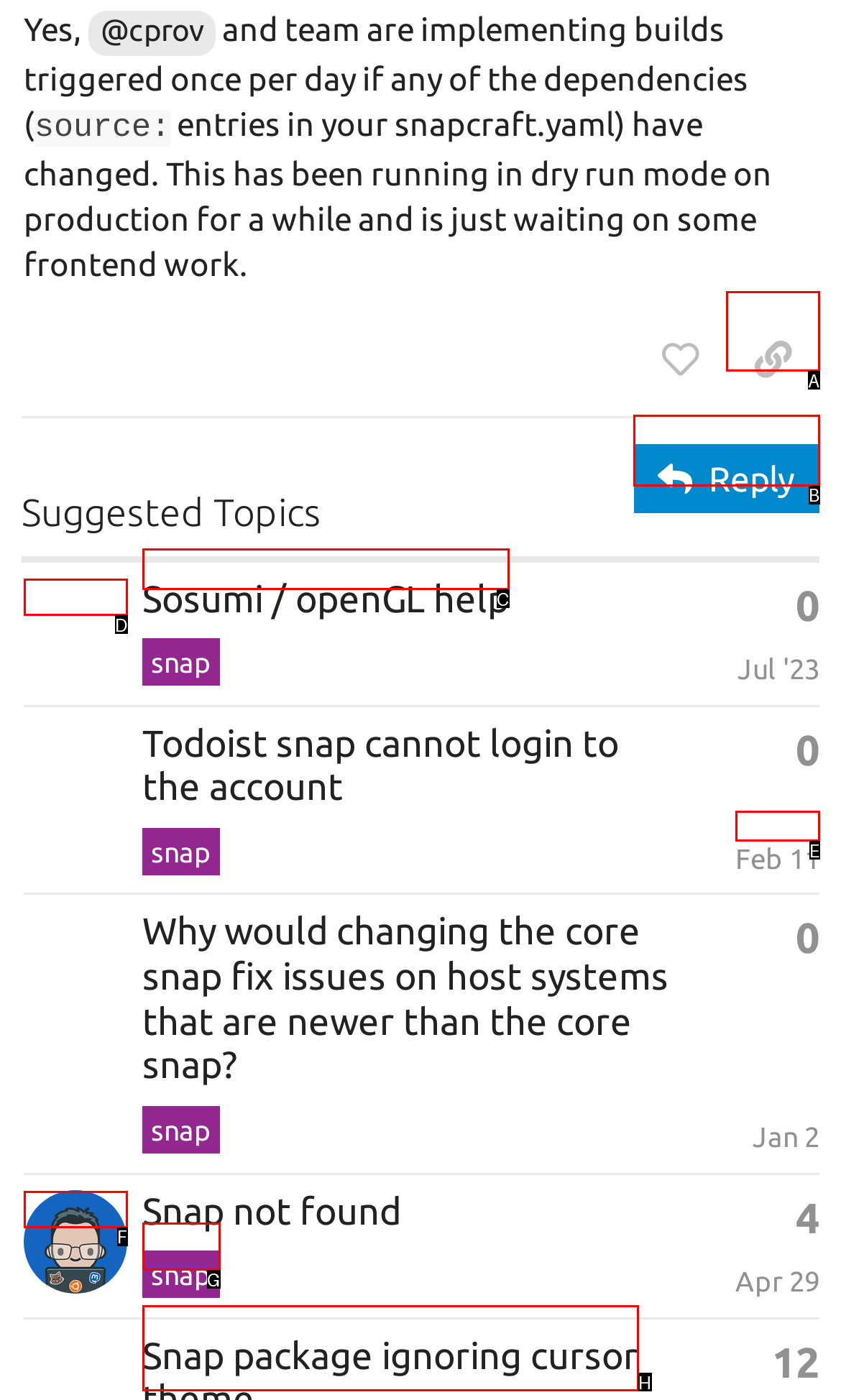Pick the option that corresponds to: Snap package ignoring cursor theme
Provide the letter of the correct choice.

H